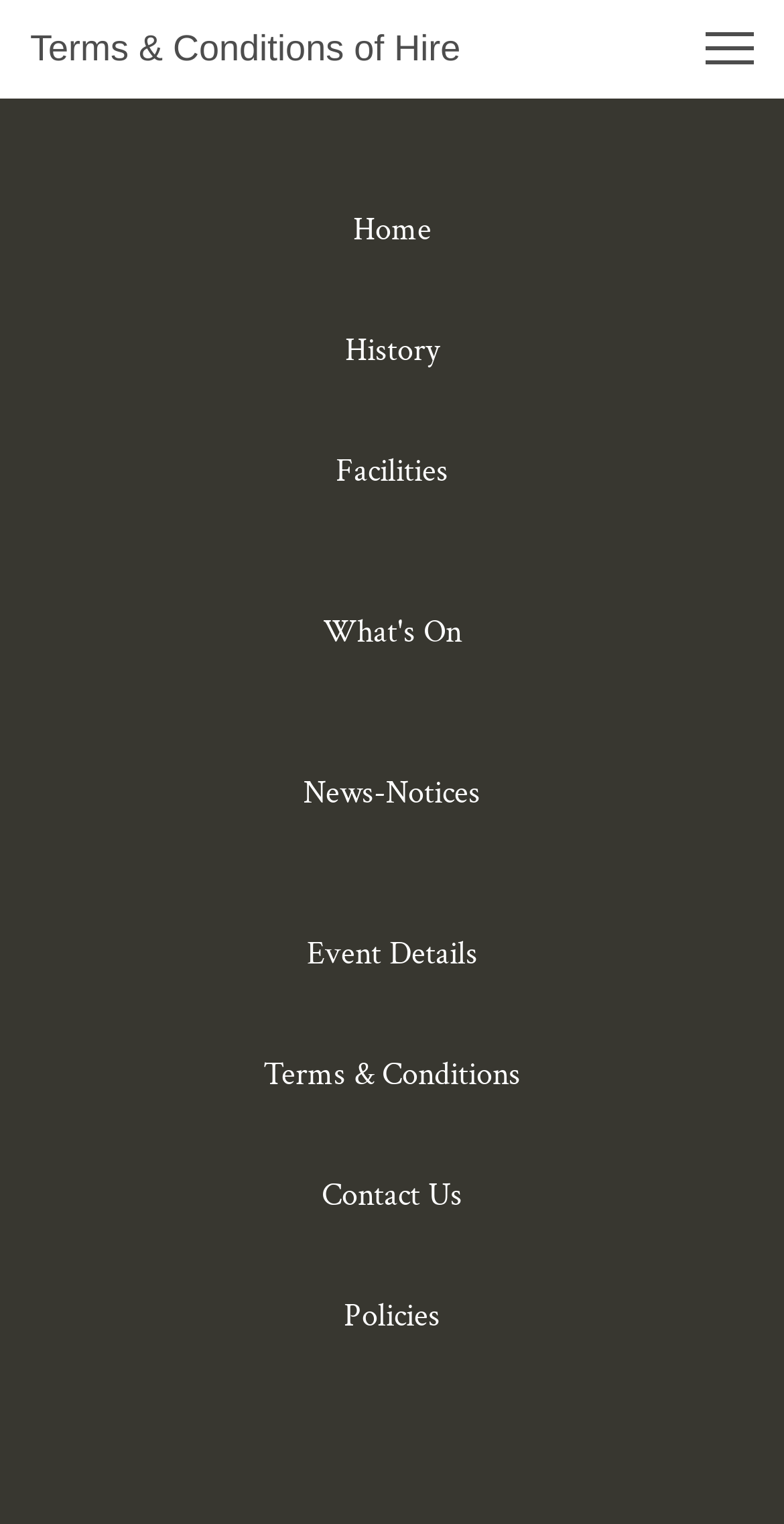Predict the bounding box of the UI element that fits this description: "Facilities".

[0.365, 0.282, 0.635, 0.335]